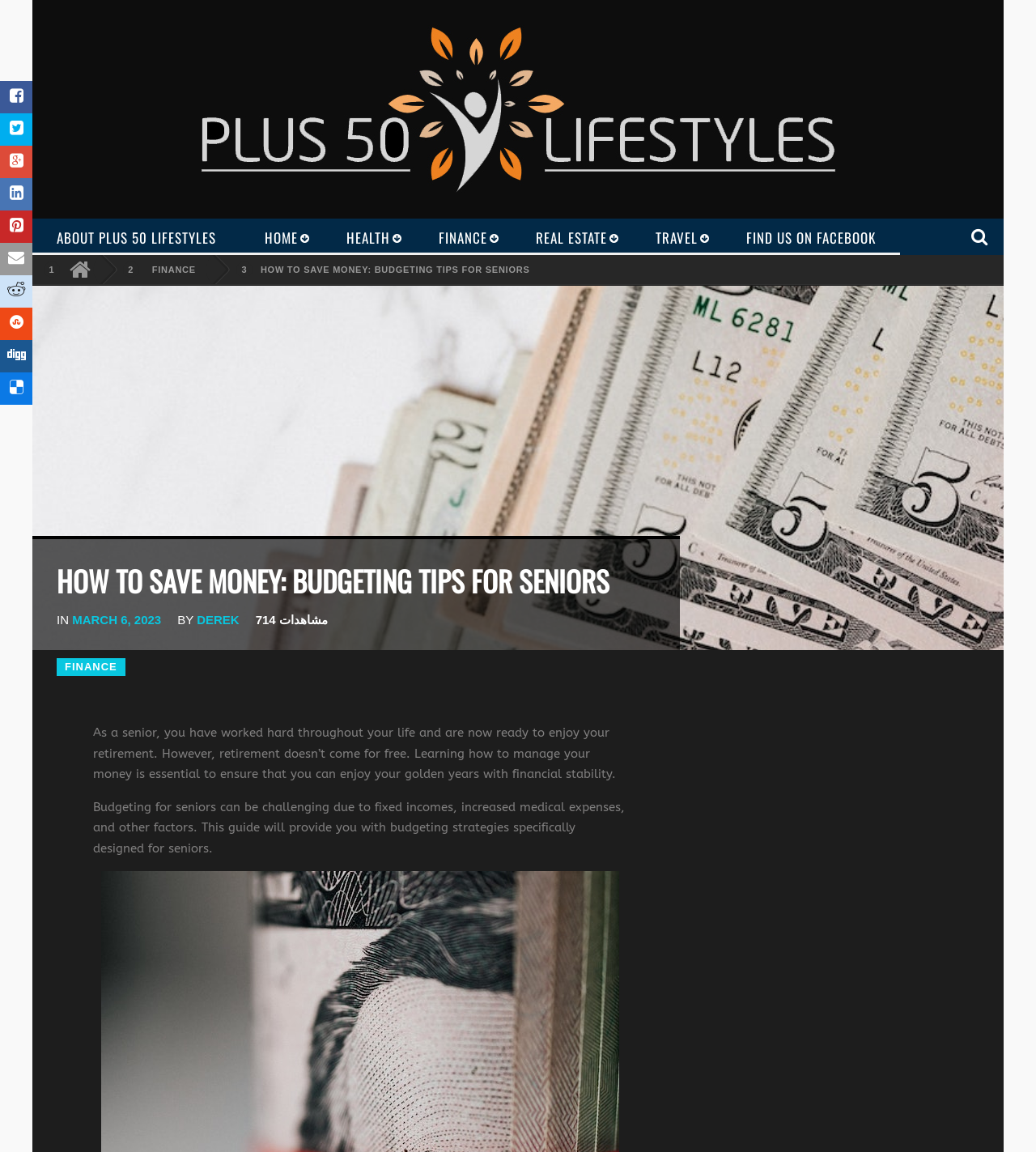Can you locate the main headline on this webpage and provide its text content?

HOW TO SAVE MONEY: BUDGETING TIPS FOR SENIORS